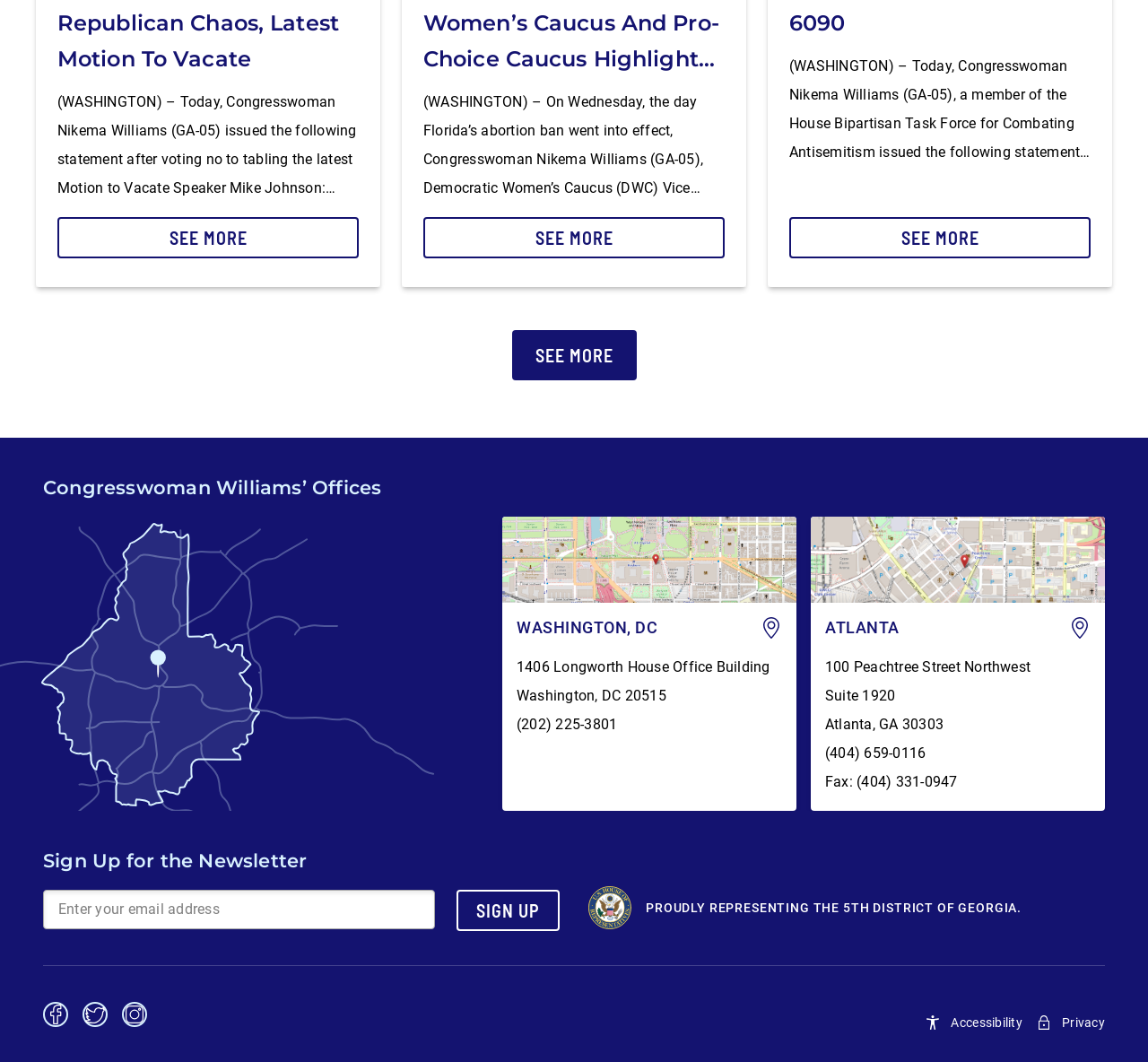How many offices does Congresswoman Nikema Williams have?
Based on the content of the image, thoroughly explain and answer the question.

I counted the number of office locations listed on the webpage, which are Washington, DC and Atlanta, GA.